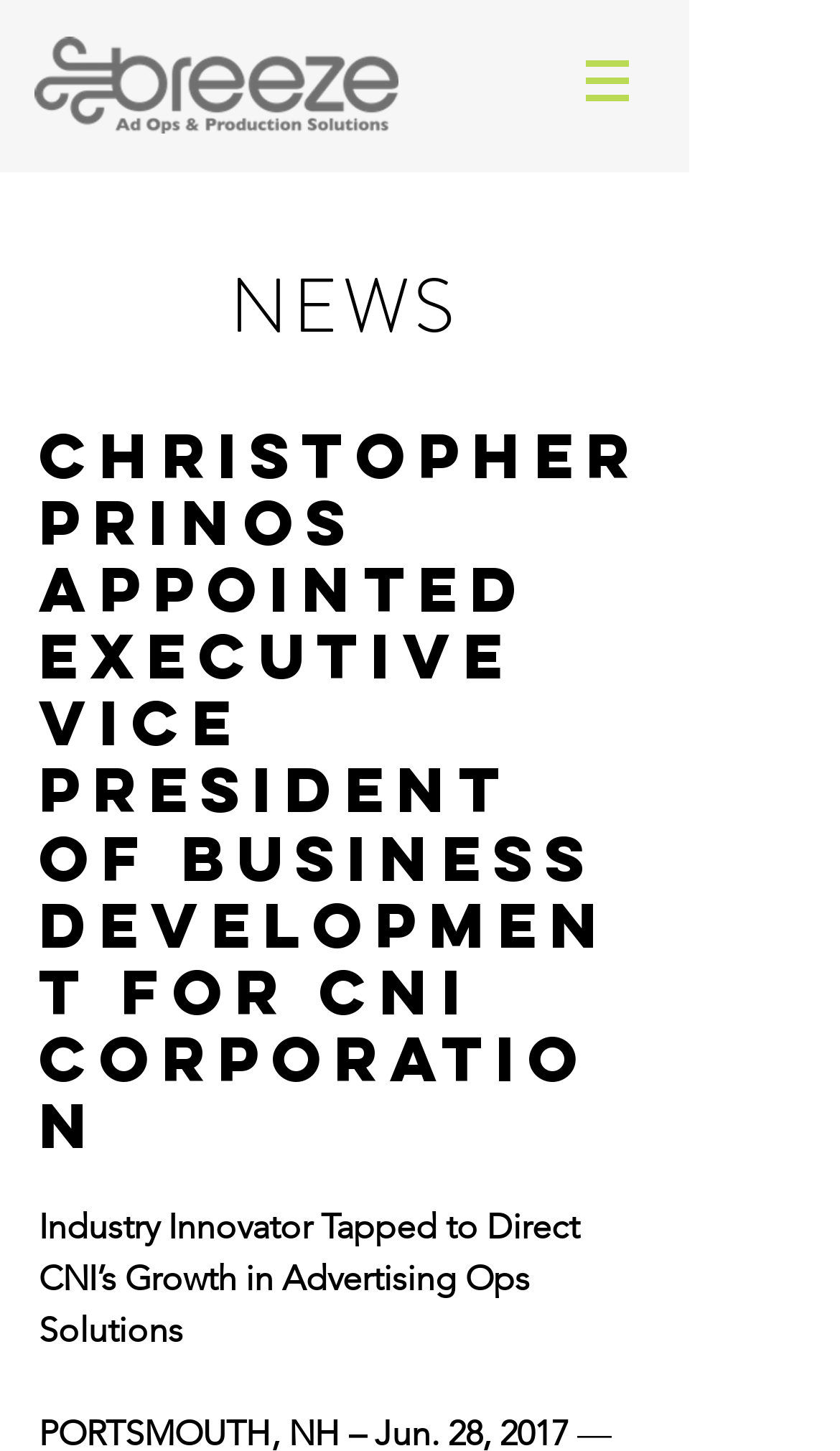Identify the webpage's primary heading and generate its text.

CHRISTOPHER PRINOS APPOINTED EXECUTIVE VICE PRESIDENT OF BUSINESS DEVELOPMENT FOR CNI CORPORATION